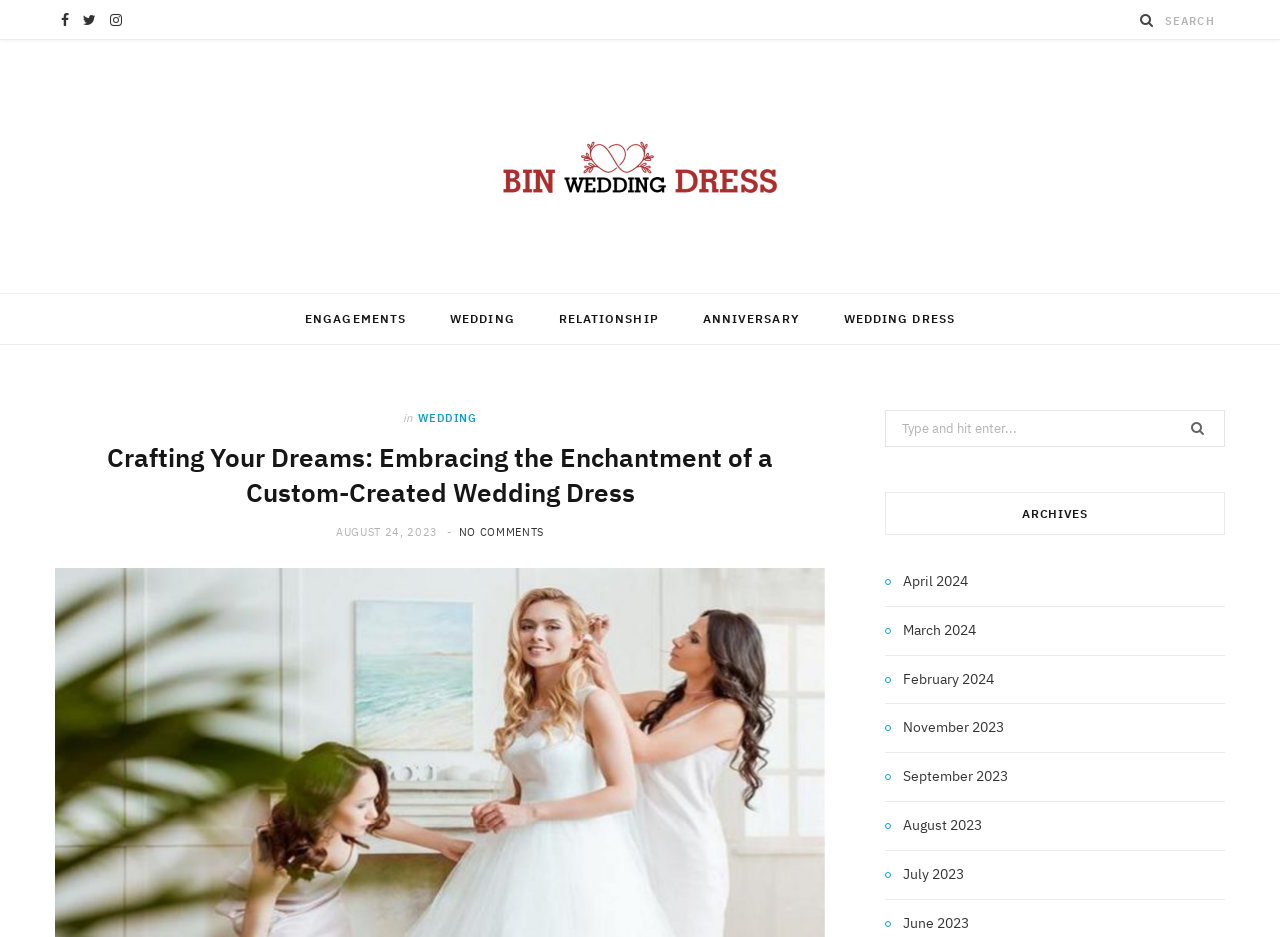Please provide a detailed answer to the question below by examining the image:
What are the archives of the webpage?

The archives of the webpage can be determined by looking at the heading 'ARCHIVES' and the links below it, which include 'April 2024', 'March 2024', and so on, indicating that the webpage has monthly archives.